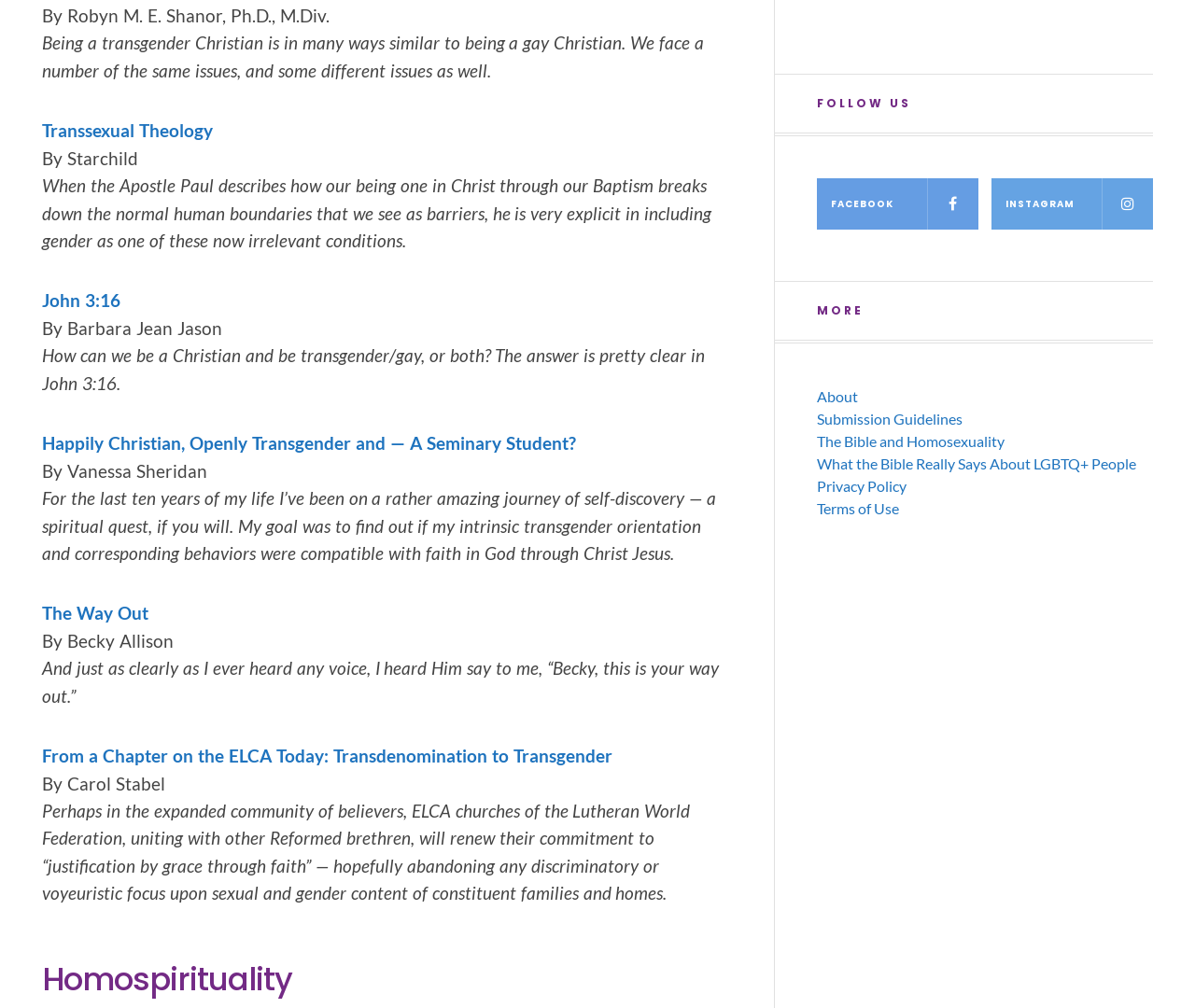Given the element description Facebook, predict the bounding box coordinates for the UI element in the webpage screenshot. The format should be (top-left x, top-left y, bottom-right x, bottom-right y), and the values should be between 0 and 1.

[0.684, 0.195, 0.819, 0.246]